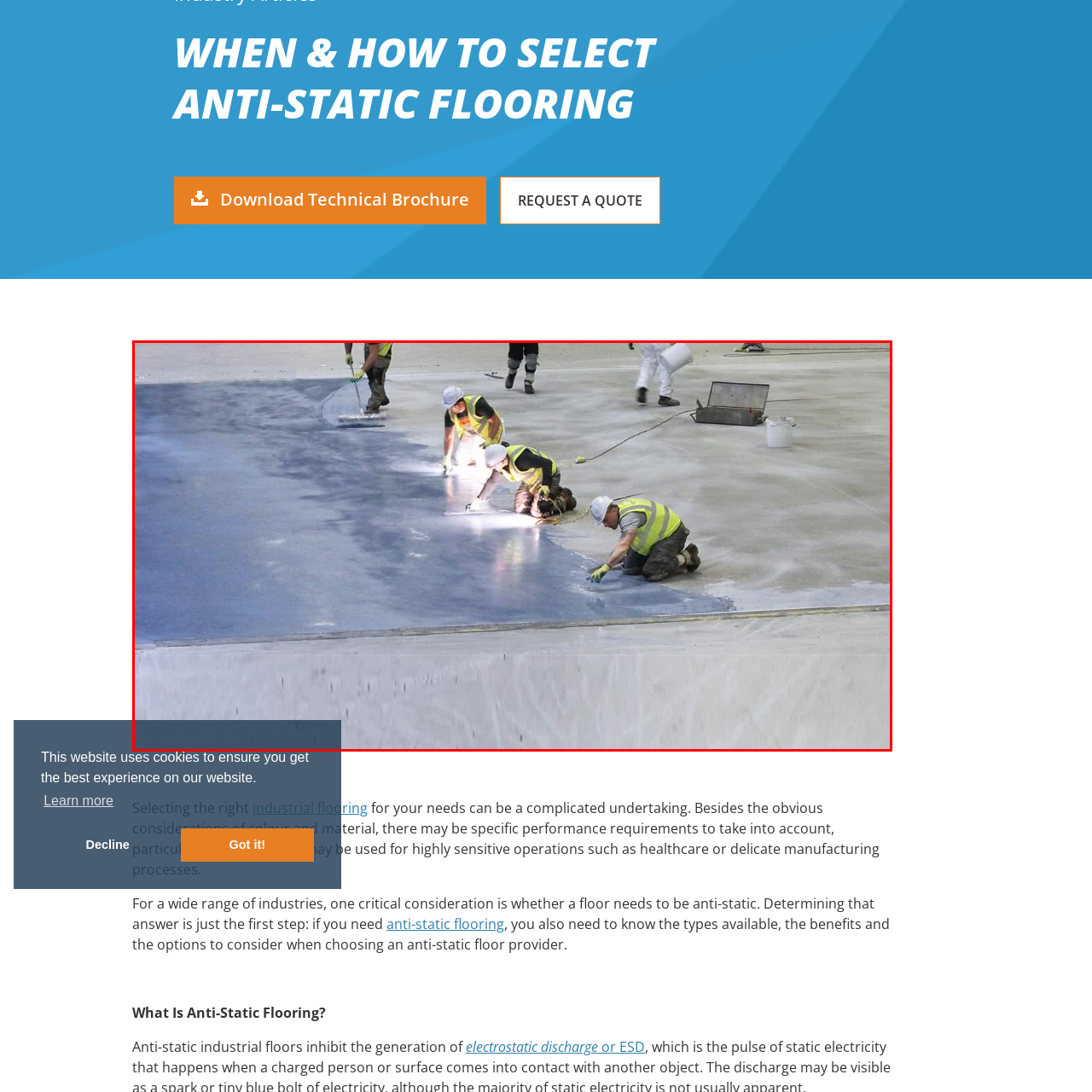What type of facility is the flooring installation taking place in?
Examine the image enclosed within the red bounding box and provide a comprehensive answer relying on the visual details presented in the image.

The setting appears to be a spacious area, possibly within a manufacturing facility, where precision in flooring is critical, particularly for operations sensitive to static electricity, suggesting that the flooring installation is taking place in a manufacturing facility.